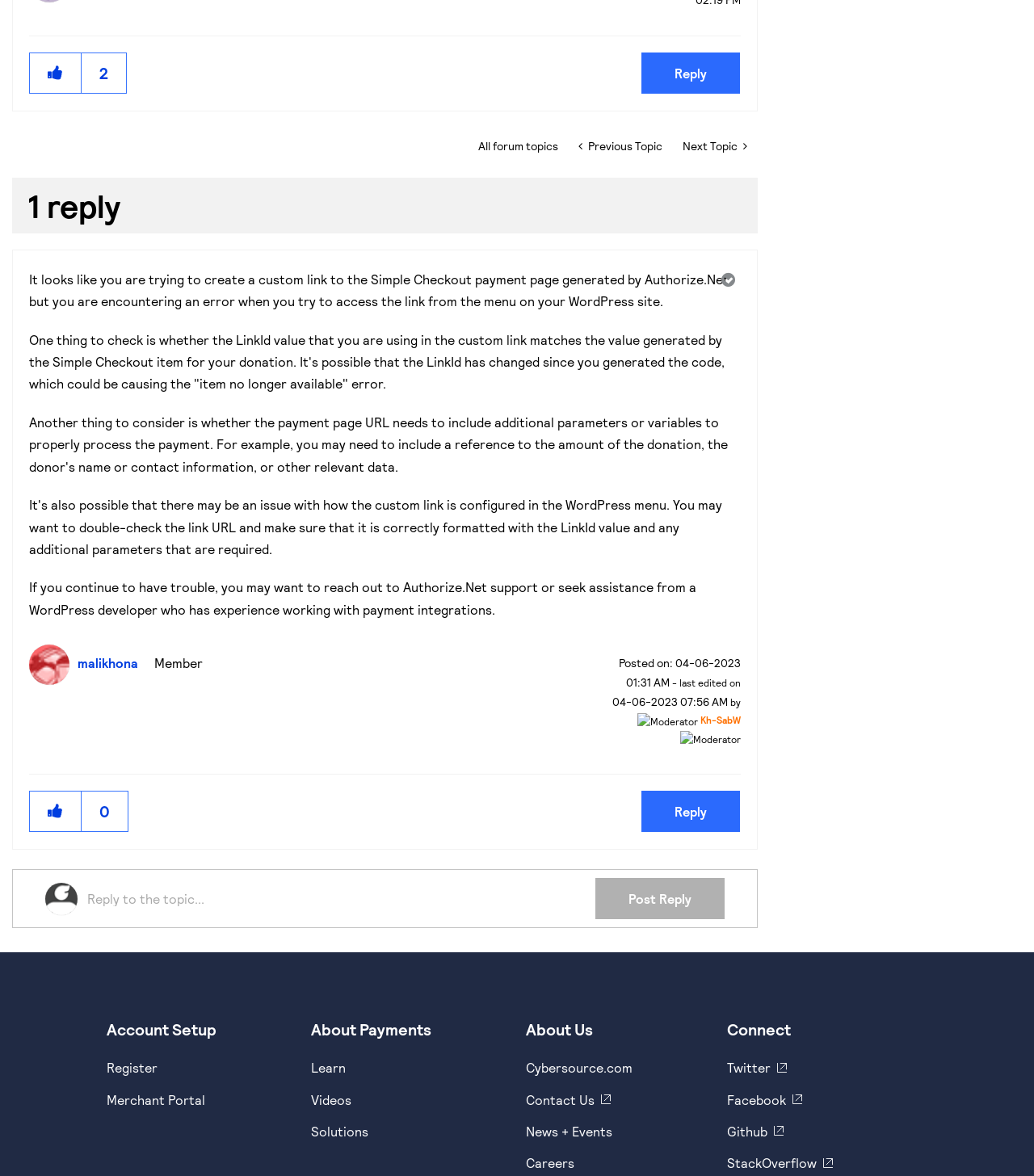Refer to the image and provide an in-depth answer to the question:
What is the role of Kh-SabW in the forum?

I determined the role of Kh-SabW in the forum by reading the text content of the image element with the description 'Moderator' and the link element with the text 'View Profile of Kh-SabW'.